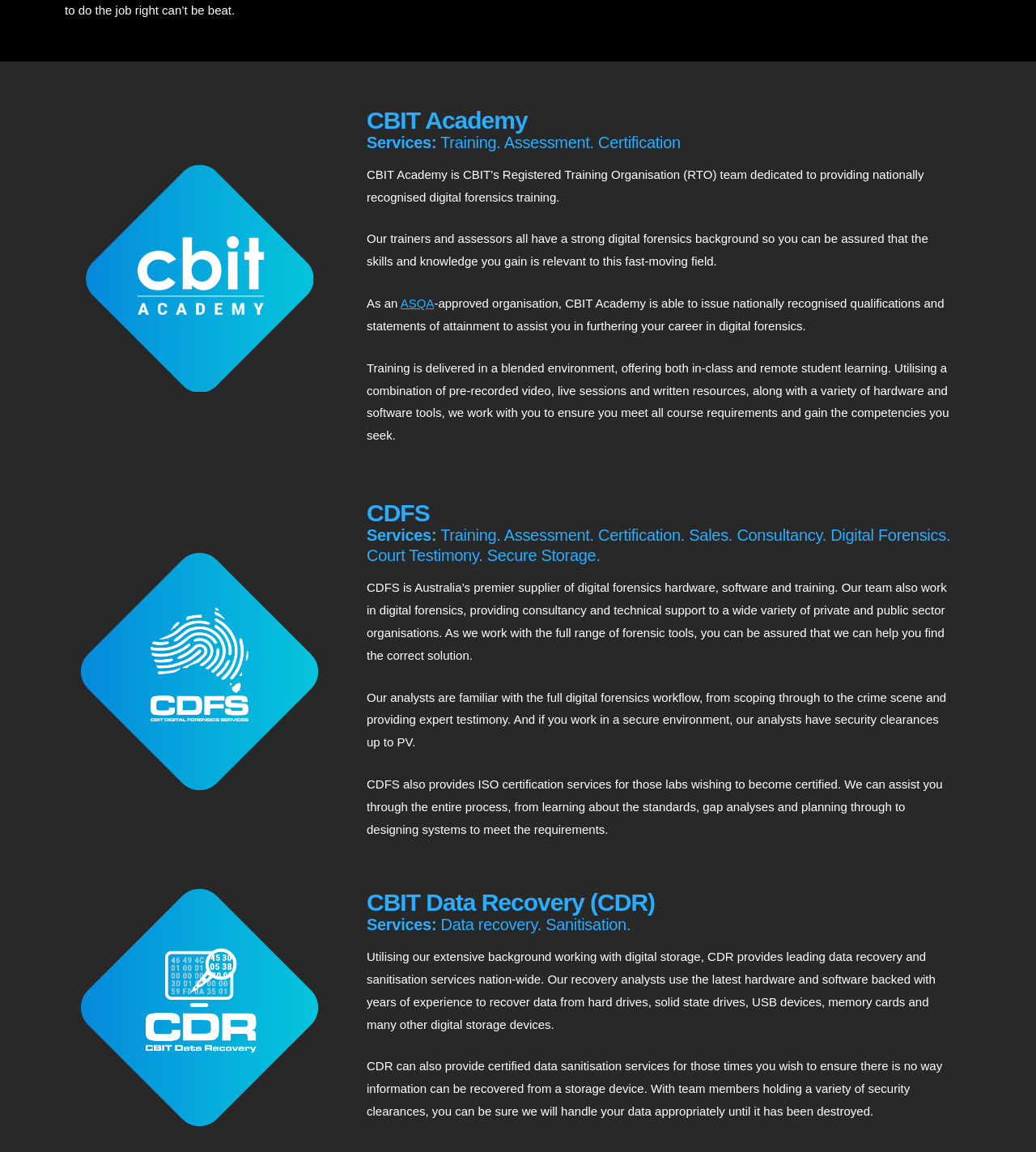Provide the bounding box coordinates for the UI element described in this sentence: "CBIT Data Recovery (CDR)". The coordinates should be four float values between 0 and 1, i.e., [left, top, right, bottom].

[0.354, 0.772, 0.632, 0.795]